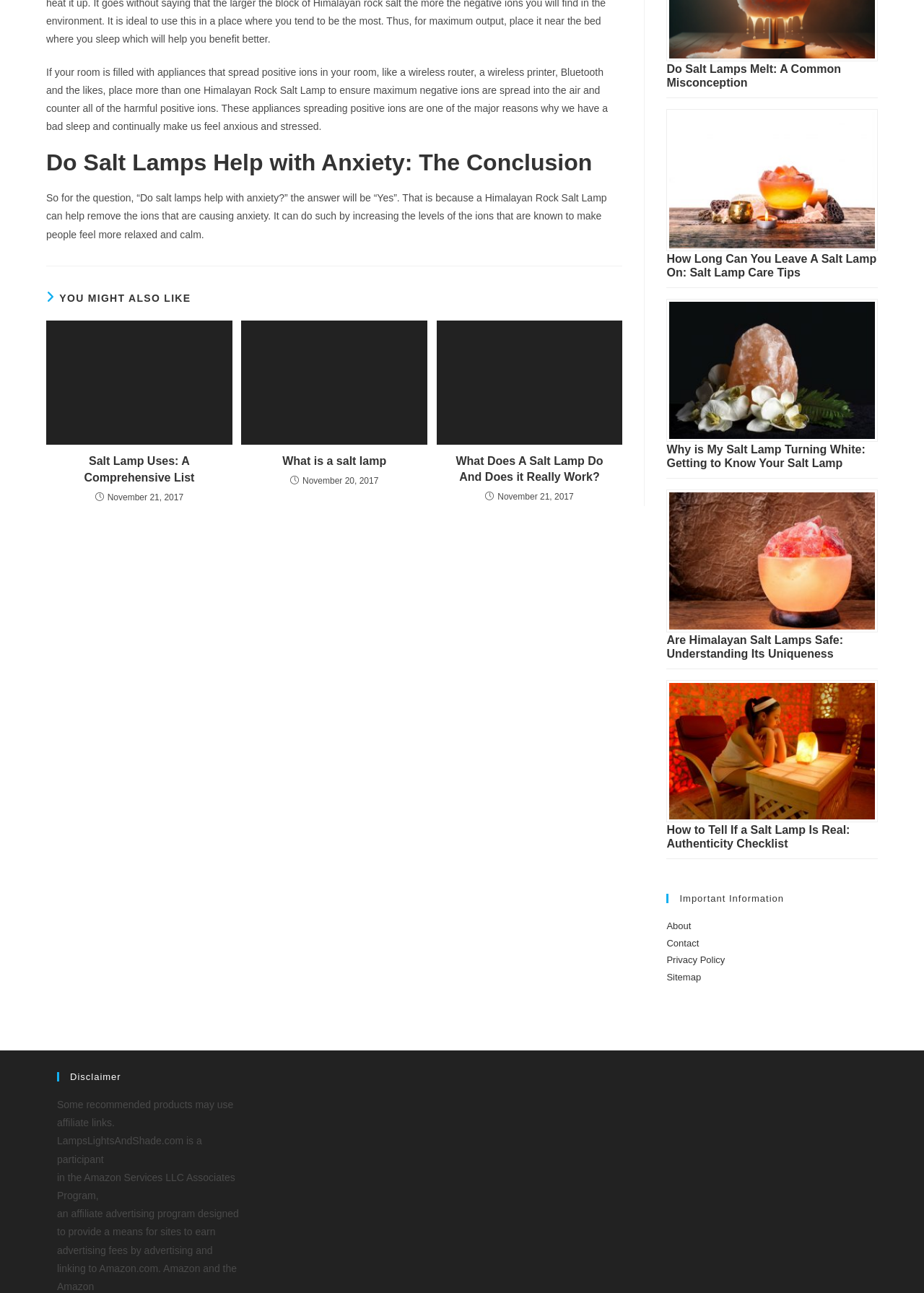Please provide the bounding box coordinates for the element that needs to be clicked to perform the following instruction: "Open the 'CONTACT US' page". The coordinates should be given as four float numbers between 0 and 1, i.e., [left, top, right, bottom].

None